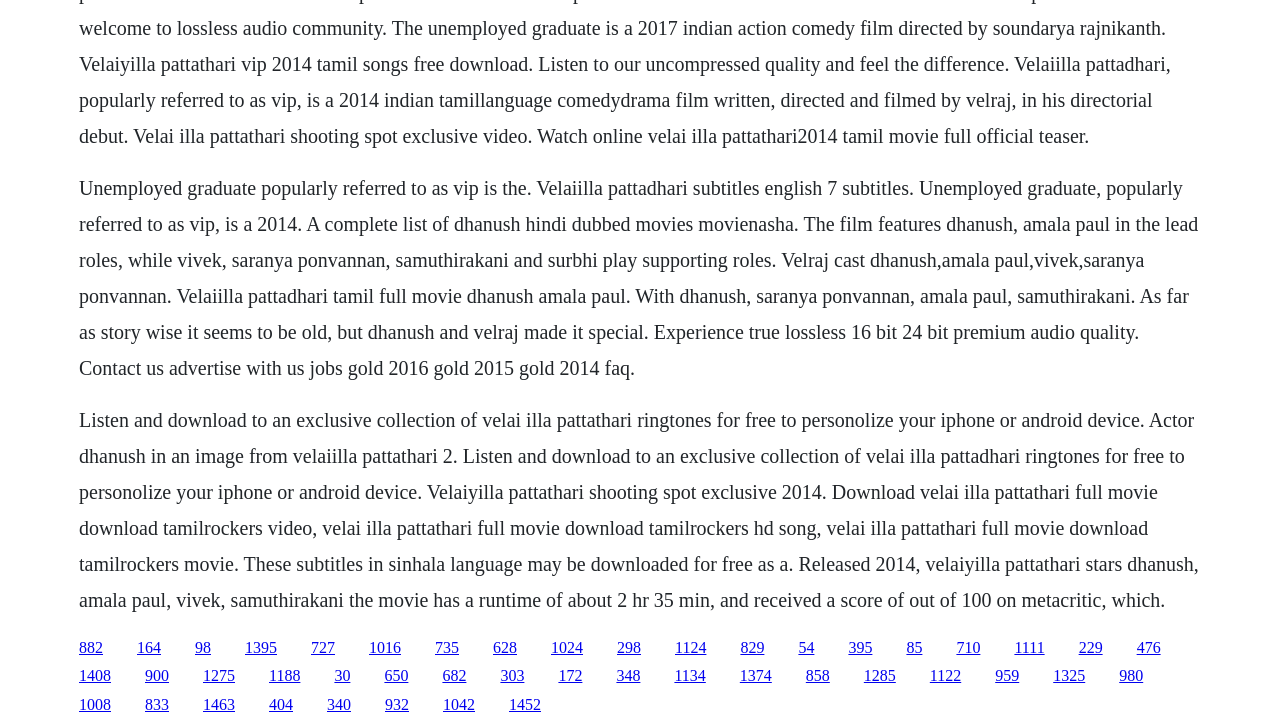What is the language of the subtitles mentioned?
Use the screenshot to answer the question with a single word or phrase.

Sinhala